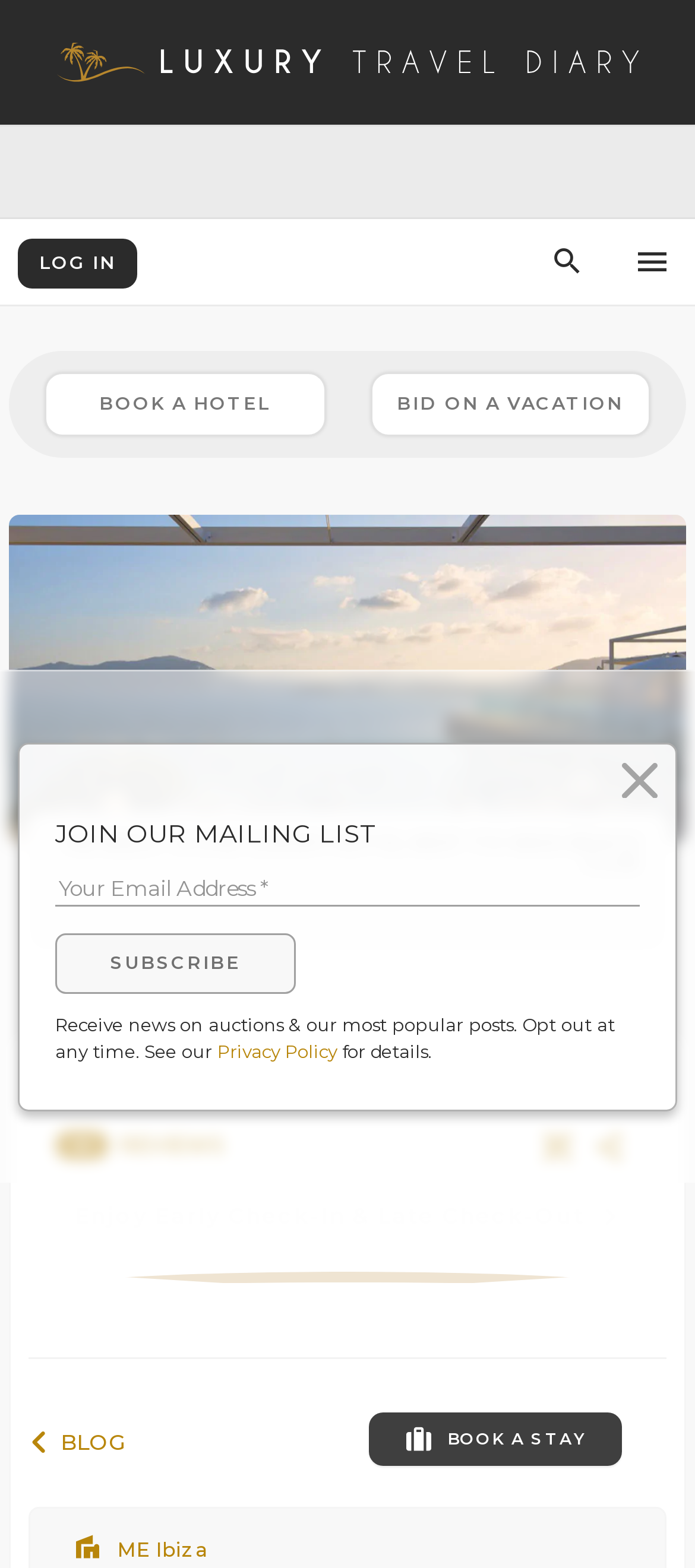Provide the bounding box coordinates for the UI element that is described as: "bid on a vacation".

[0.535, 0.239, 0.933, 0.277]